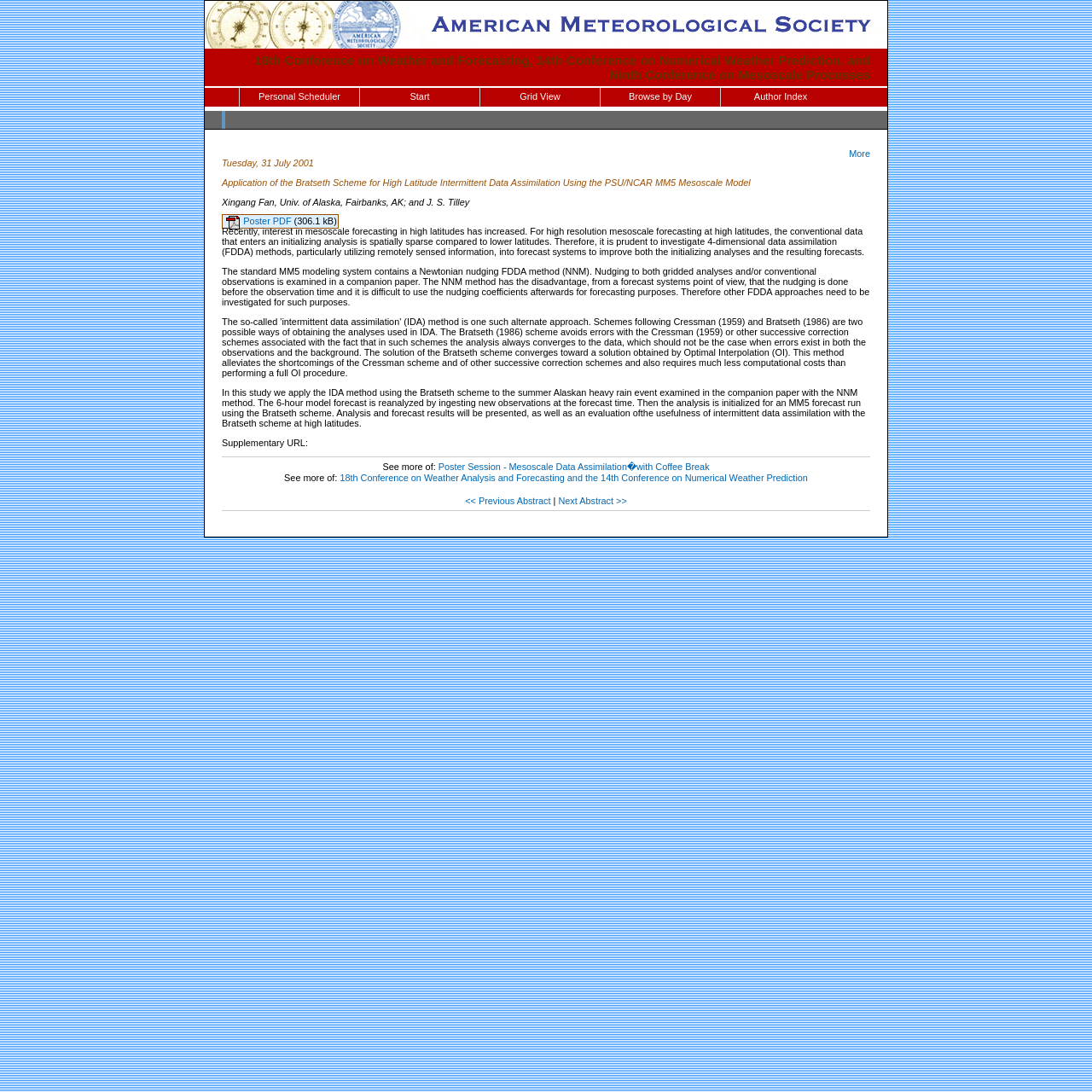What is the topic of the poster session?
Based on the visual content, answer with a single word or a brief phrase.

Mesoscale Data Assimilation